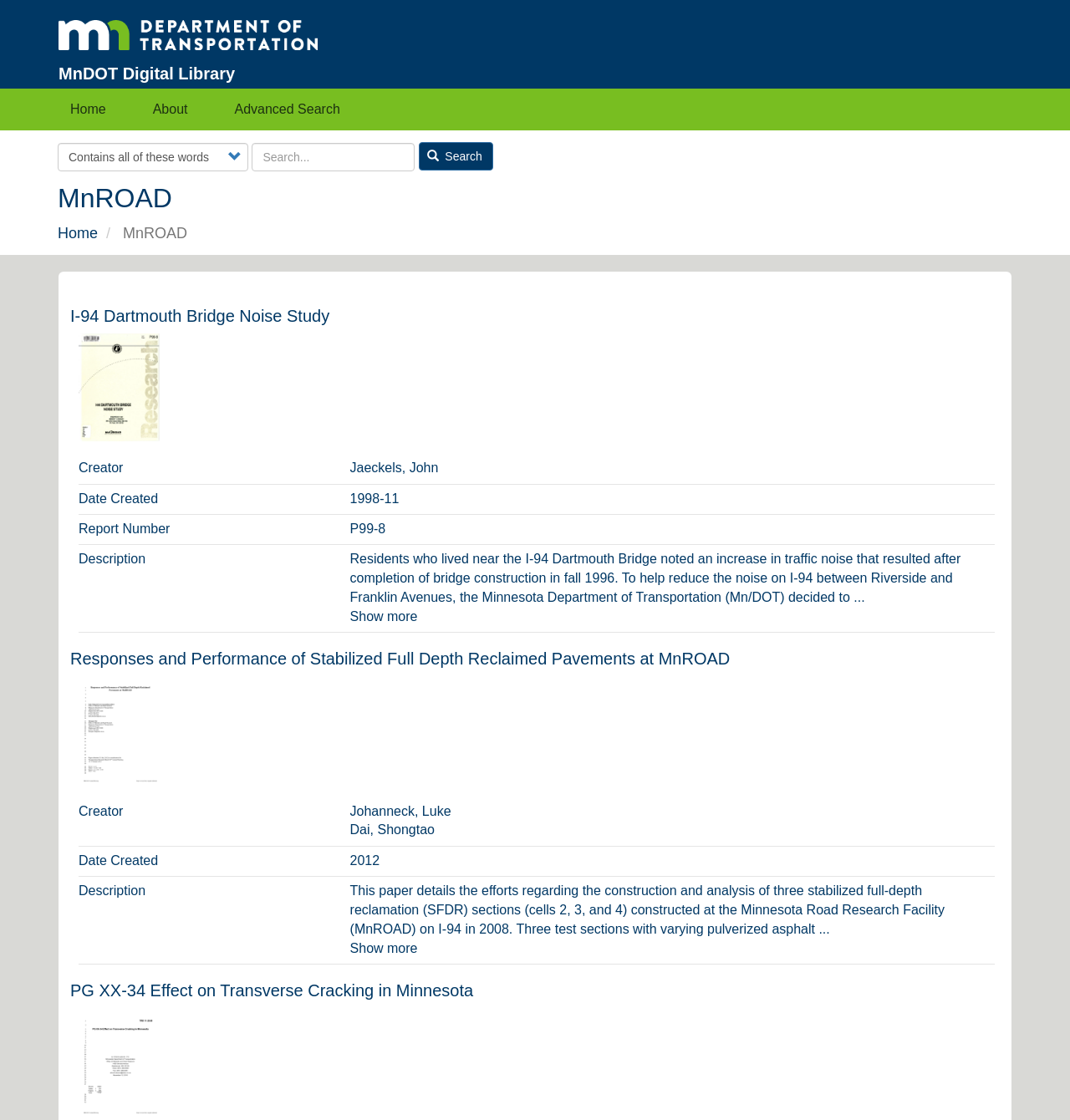How many articles are displayed on the page? Examine the screenshot and reply using just one word or a brief phrase.

2